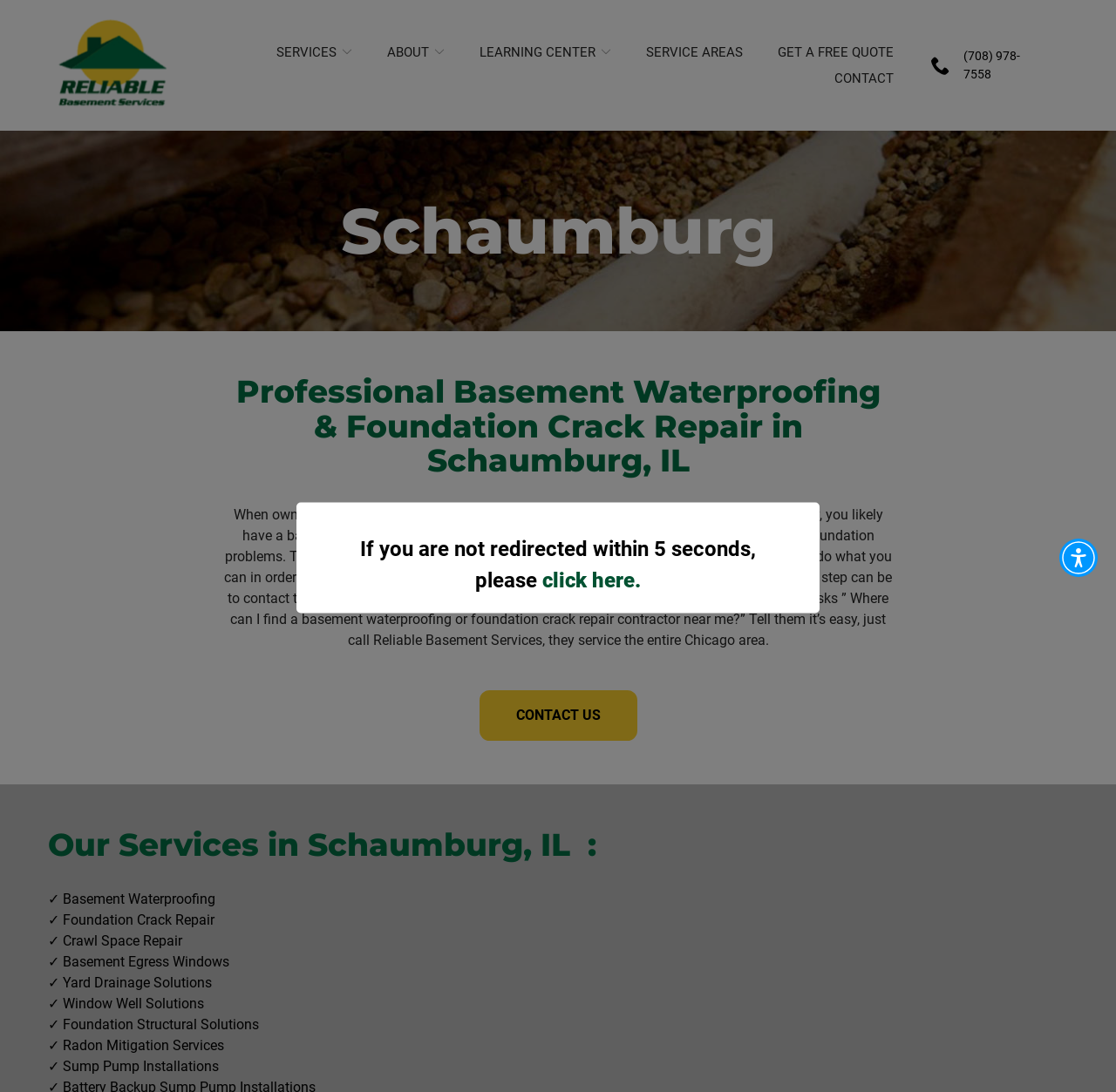Provide a thorough description of this webpage.

The webpage is about Reliable Basement Services, a company that provides basement-related services in Schaumburg, Illinois. At the top left corner, there is a logo of the company, accompanied by a link to the homepage. Below the logo, there is a navigation menu with links to different sections of the website, including "SERVICES", "ABOUT", "LEARNING CENTER", "SERVICE AREAS", "GET A FREE QUOTE", and "CONTACT".

On the top right corner, there is a phone number "(708) 978-7558" with a phone icon next to it. Below the navigation menu, there is a heading that reads "Schaumburg" in a prominent font.

The main content of the webpage is a paragraph that describes the importance of basement waterproofing and foundation crack repair in Schaumburg. It explains that homeowners in Schaumburg are at risk of foundation problems and recommends contacting Reliable Basement Services for professional help.

Below the paragraph, there is a call-to-action link "CONTACT US" and a section that lists the services provided by the company, including basement waterproofing, foundation crack repair, crawl space repair, and more. Each service is represented by a checkbox icon.

At the bottom of the webpage, there is a link to click if the page does not redirect within 5 seconds.